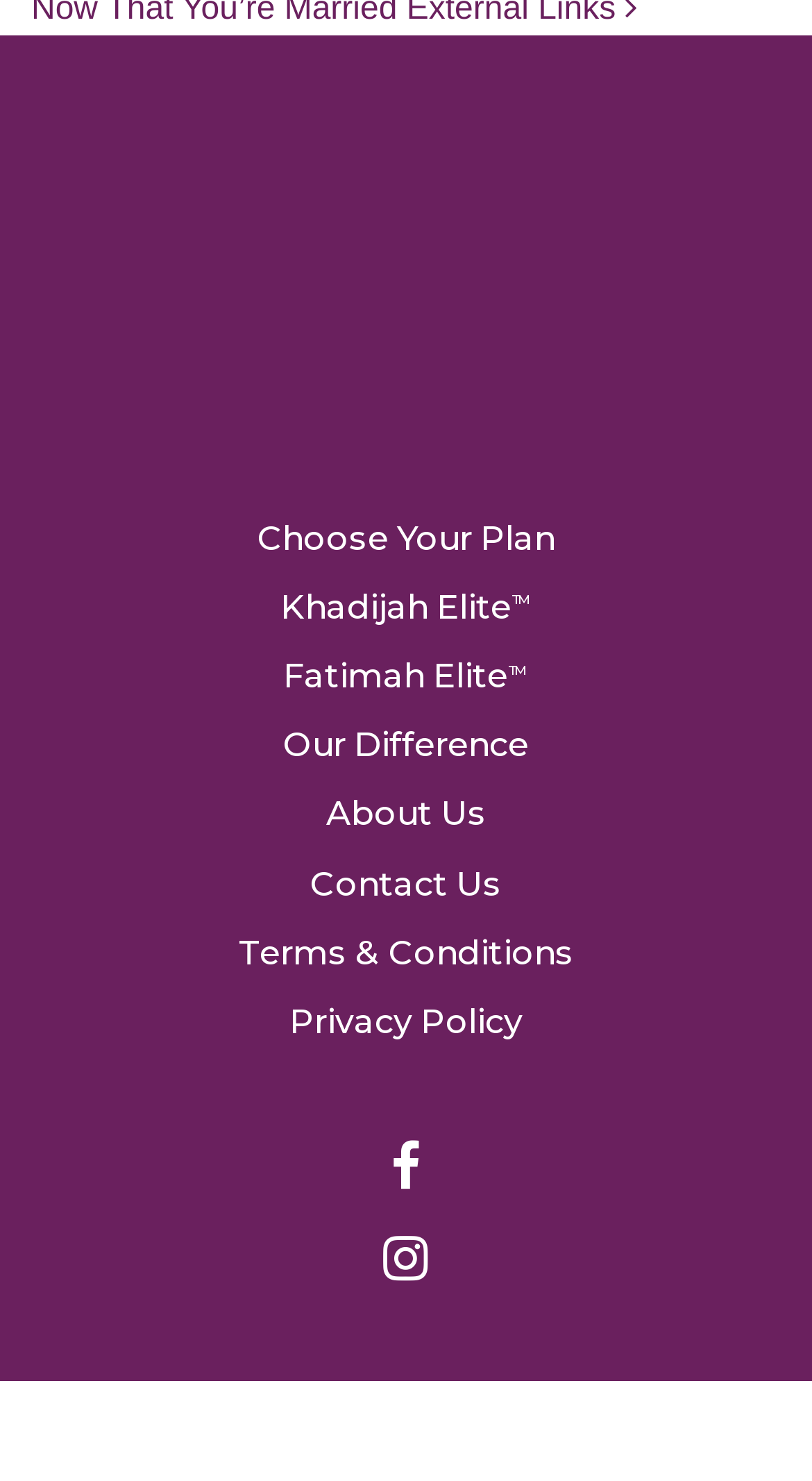Locate the bounding box coordinates of the element that needs to be clicked to carry out the instruction: "Contact Us". The coordinates should be given as four float numbers ranging from 0 to 1, i.e., [left, top, right, bottom].

[0.382, 0.583, 0.618, 0.61]